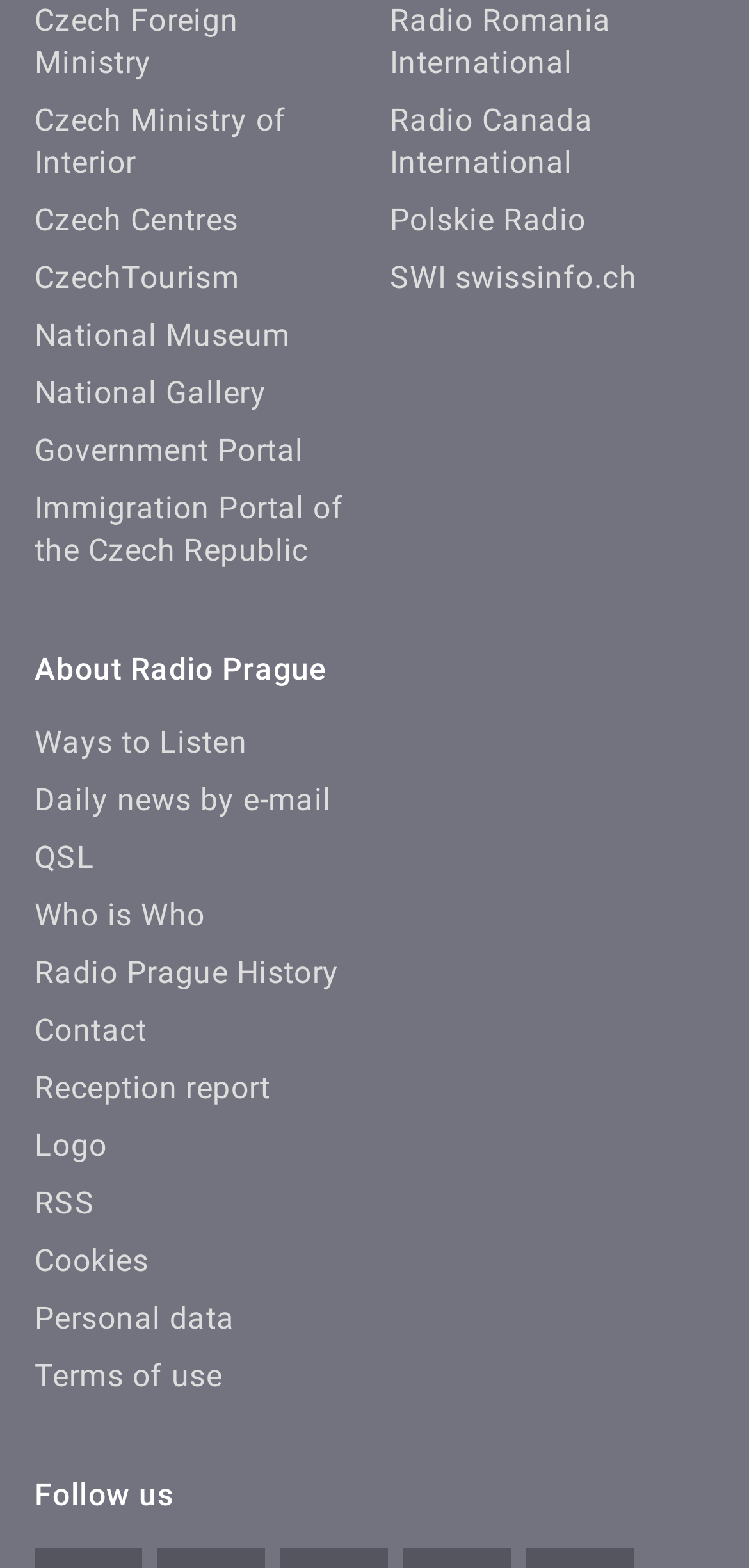Identify the bounding box of the HTML element described as: "Daily news by e-mail".

[0.046, 0.499, 0.443, 0.522]